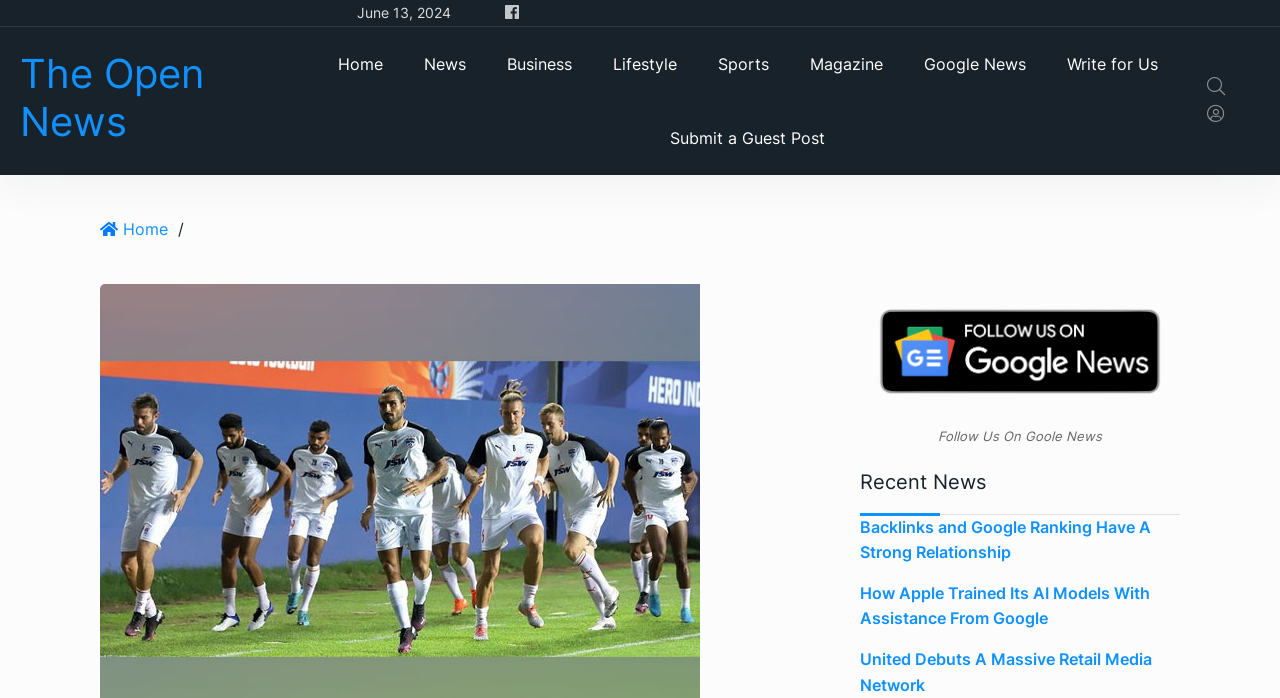Please provide the bounding box coordinates for the UI element as described: "Submit a Guest Post". The coordinates must be four floats between 0 and 1, represented as [left, top, right, bottom].

[0.51, 0.144, 0.659, 0.25]